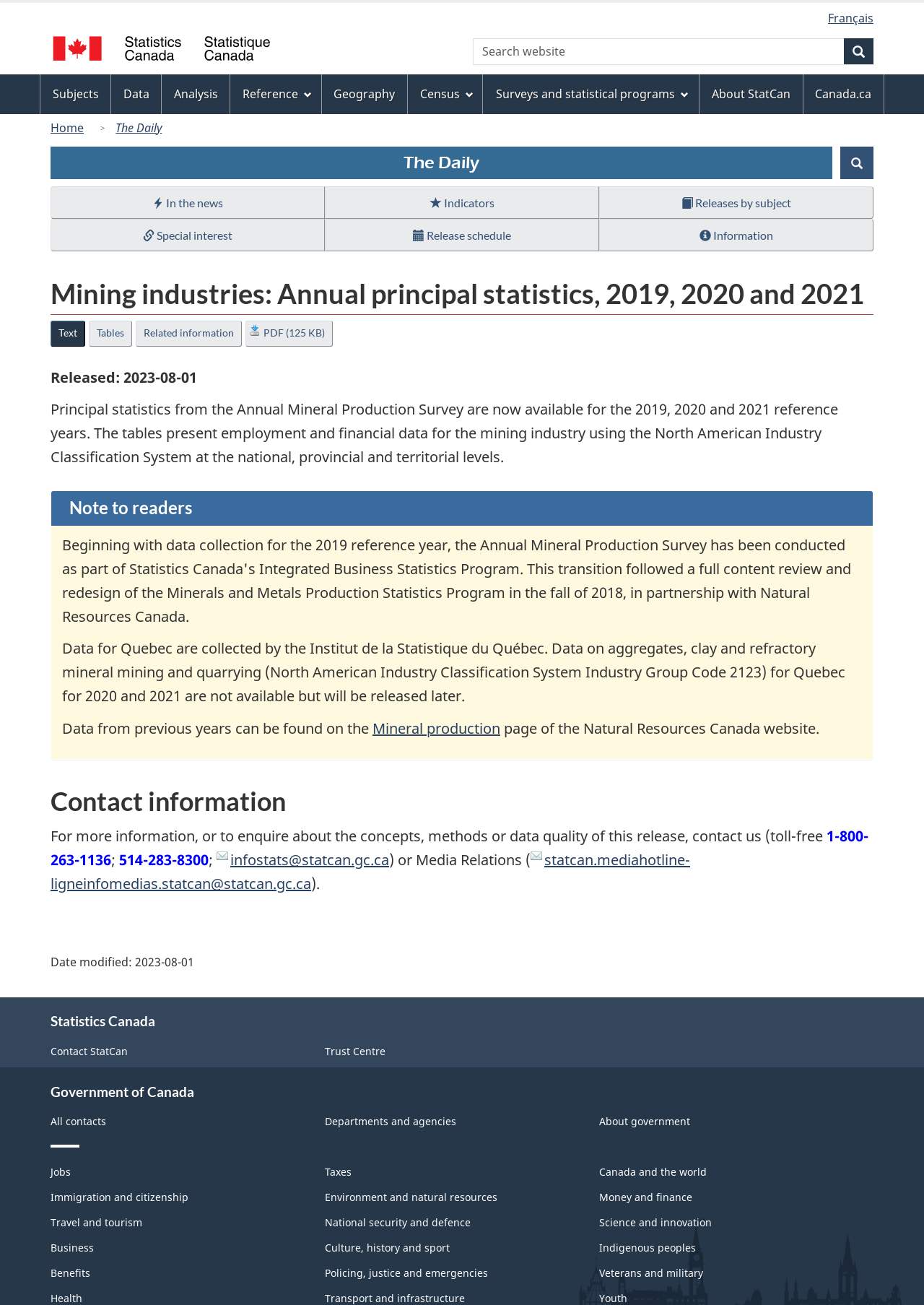Can you pinpoint the bounding box coordinates for the clickable element required for this instruction: "View Mining industries: Annual principal statistics, 2019, 2020 and 2021"? The coordinates should be four float numbers between 0 and 1, i.e., [left, top, right, bottom].

[0.055, 0.214, 0.945, 0.241]